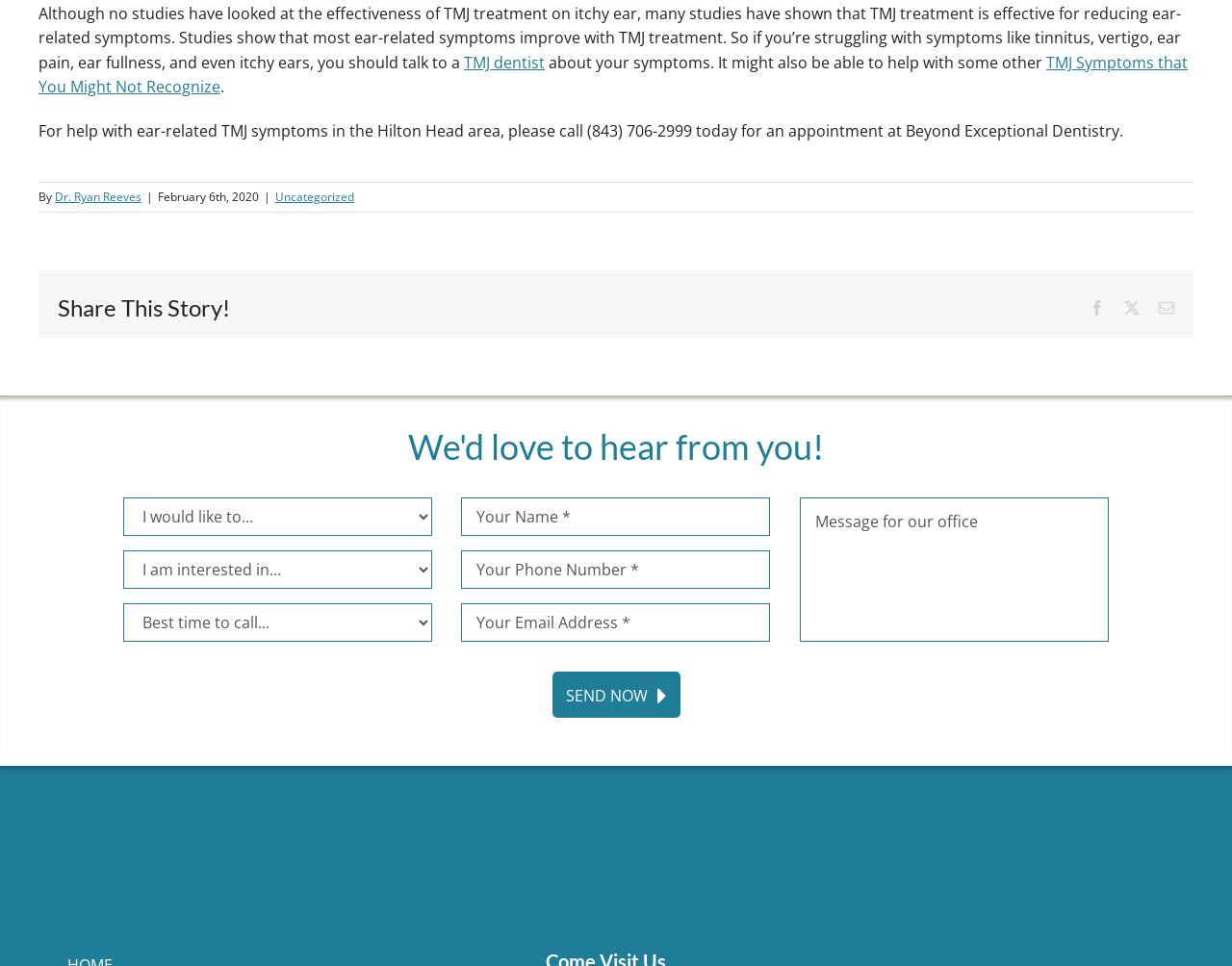Who is the author of the article?
Please provide a comprehensive answer to the question based on the webpage screenshot.

The author of the article is mentioned at the bottom of the page, where it says 'By Dr. Ryan Reeves'.